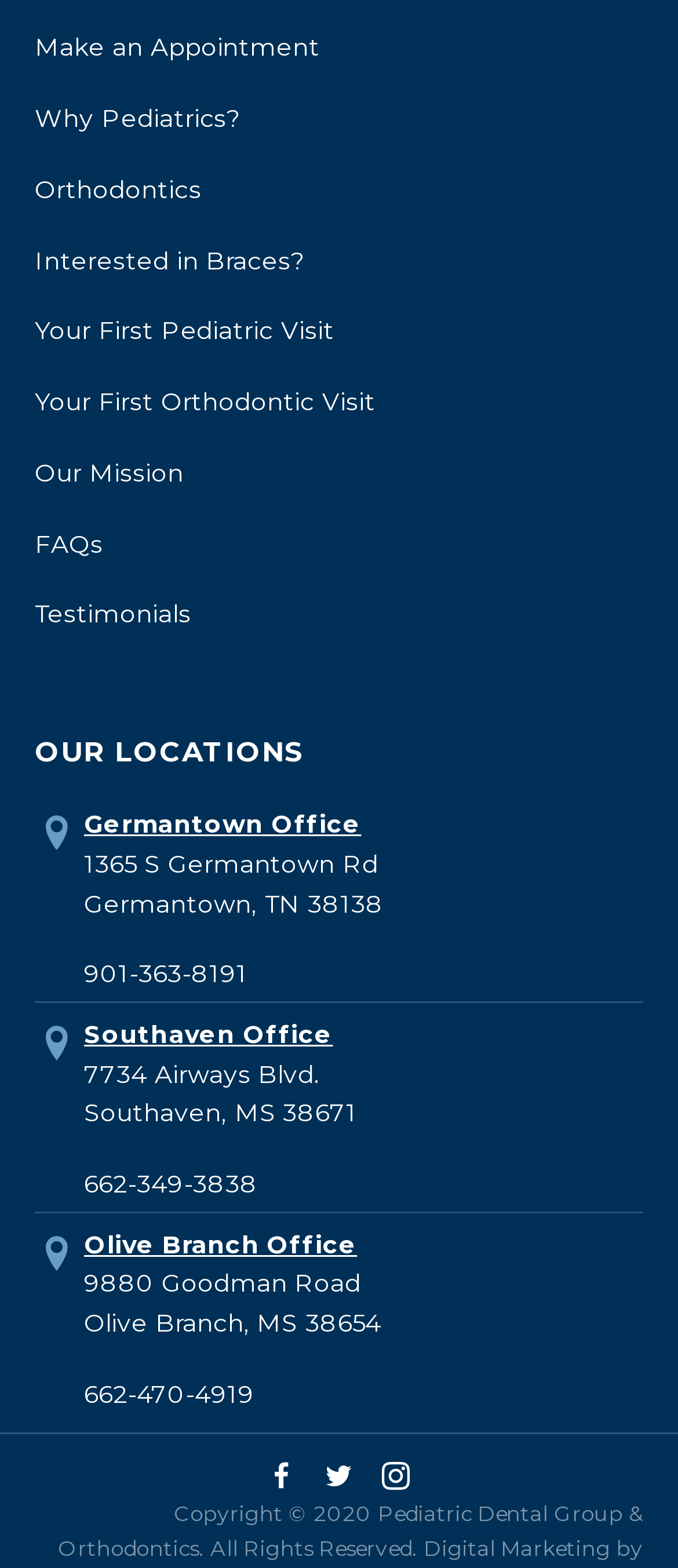Given the following UI element description: "Why Pediatrics?", find the bounding box coordinates in the webpage screenshot.

[0.051, 0.065, 0.356, 0.085]